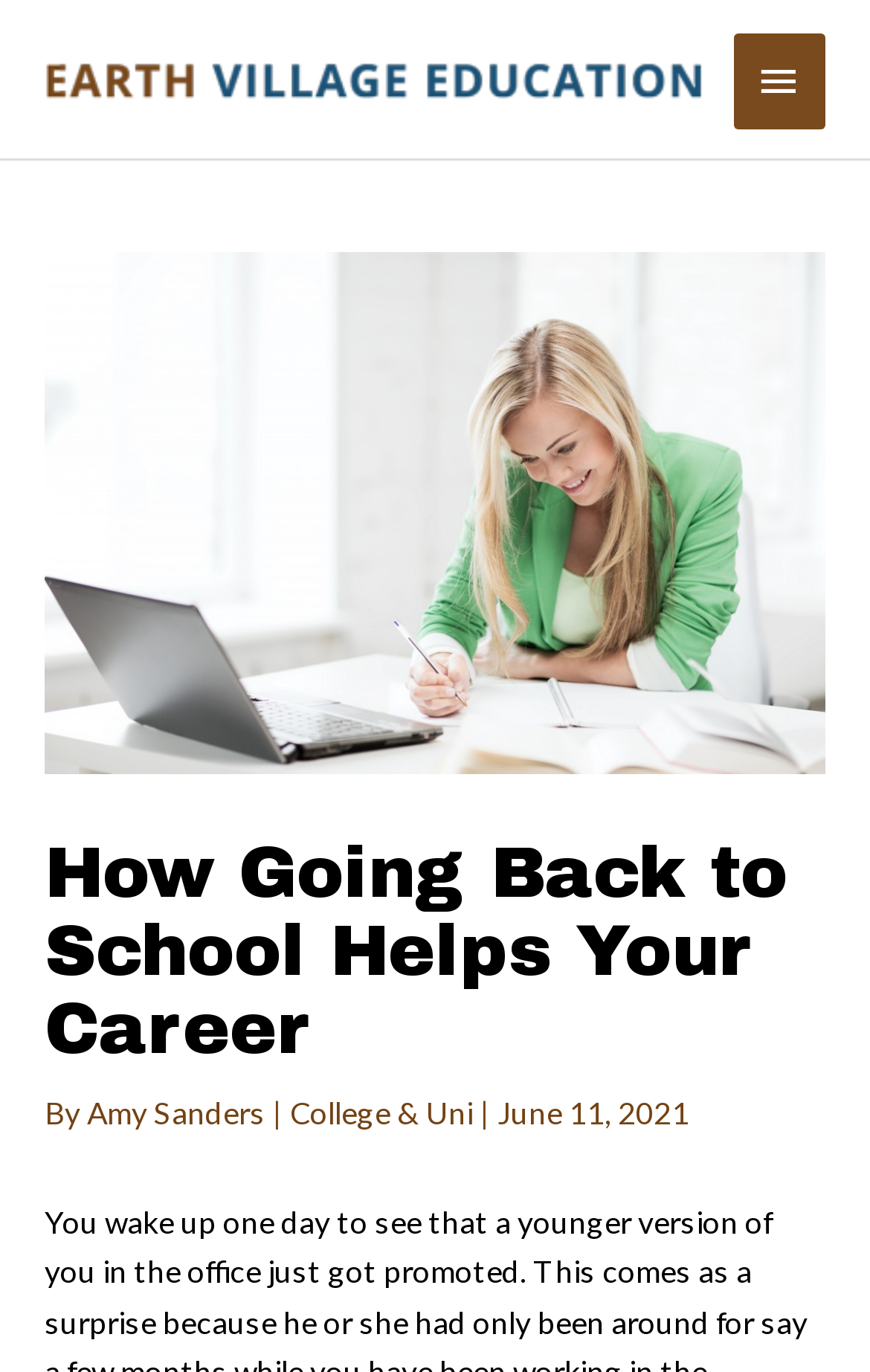Locate the UI element described as follows: "College & Uni". Return the bounding box coordinates as four float numbers between 0 and 1 in the order [left, top, right, bottom].

[0.333, 0.797, 0.544, 0.825]